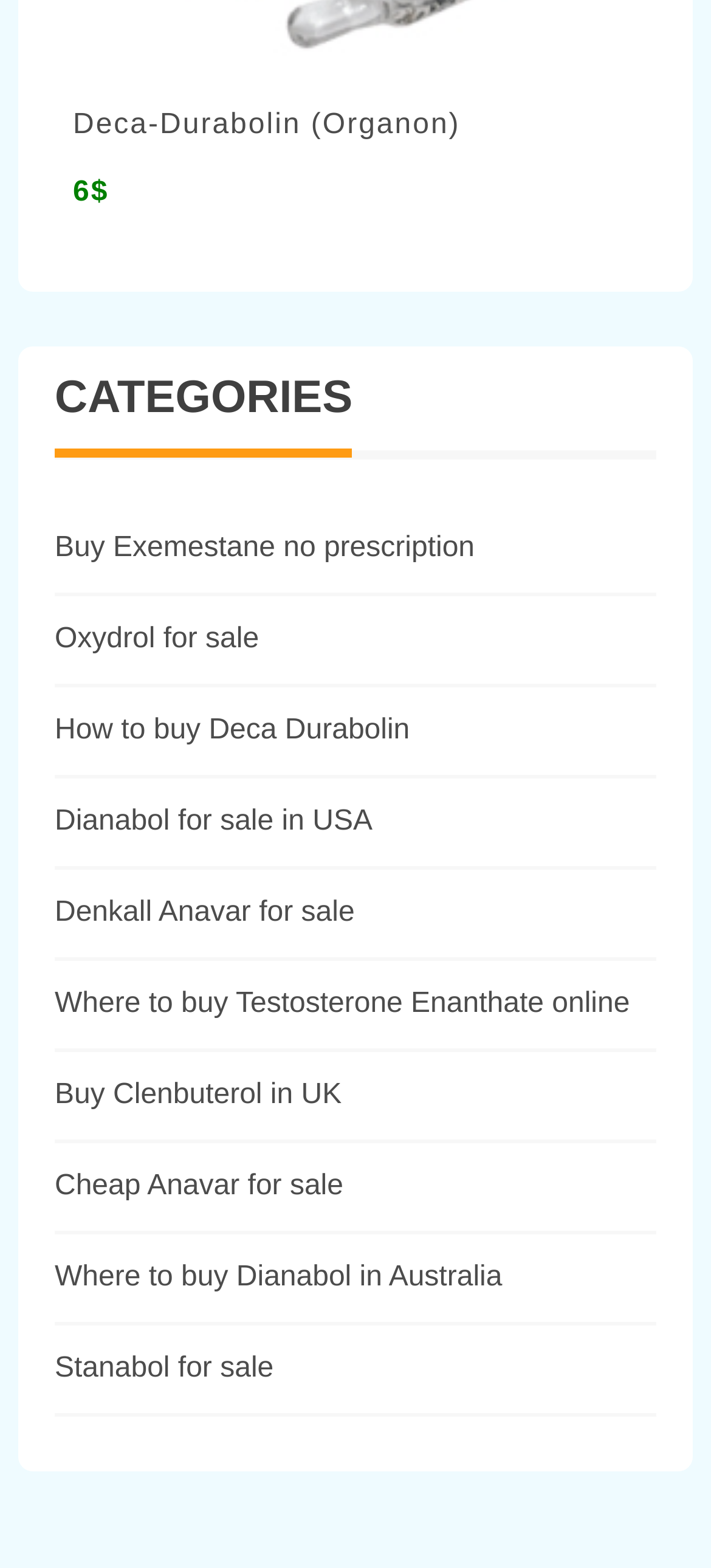Please give the bounding box coordinates of the area that should be clicked to fulfill the following instruction: "Go to How to buy Deca Durabolin page". The coordinates should be in the format of four float numbers from 0 to 1, i.e., [left, top, right, bottom].

[0.077, 0.455, 0.576, 0.475]